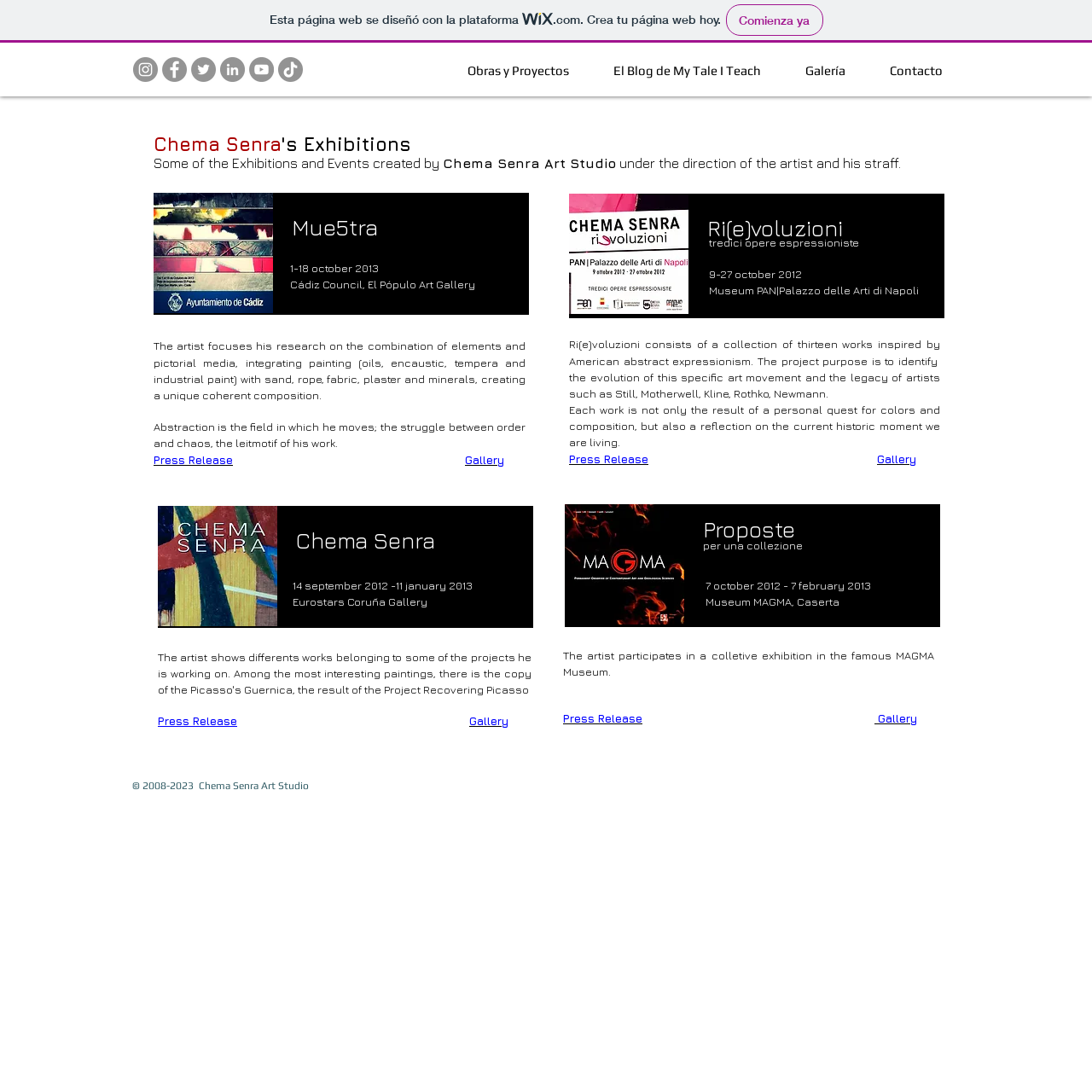Identify the bounding box for the UI element described as: "aria-label="Pinterest"". Ensure the coordinates are four float numbers between 0 and 1, formatted as [left, top, right, bottom].

[0.255, 0.052, 0.277, 0.075]